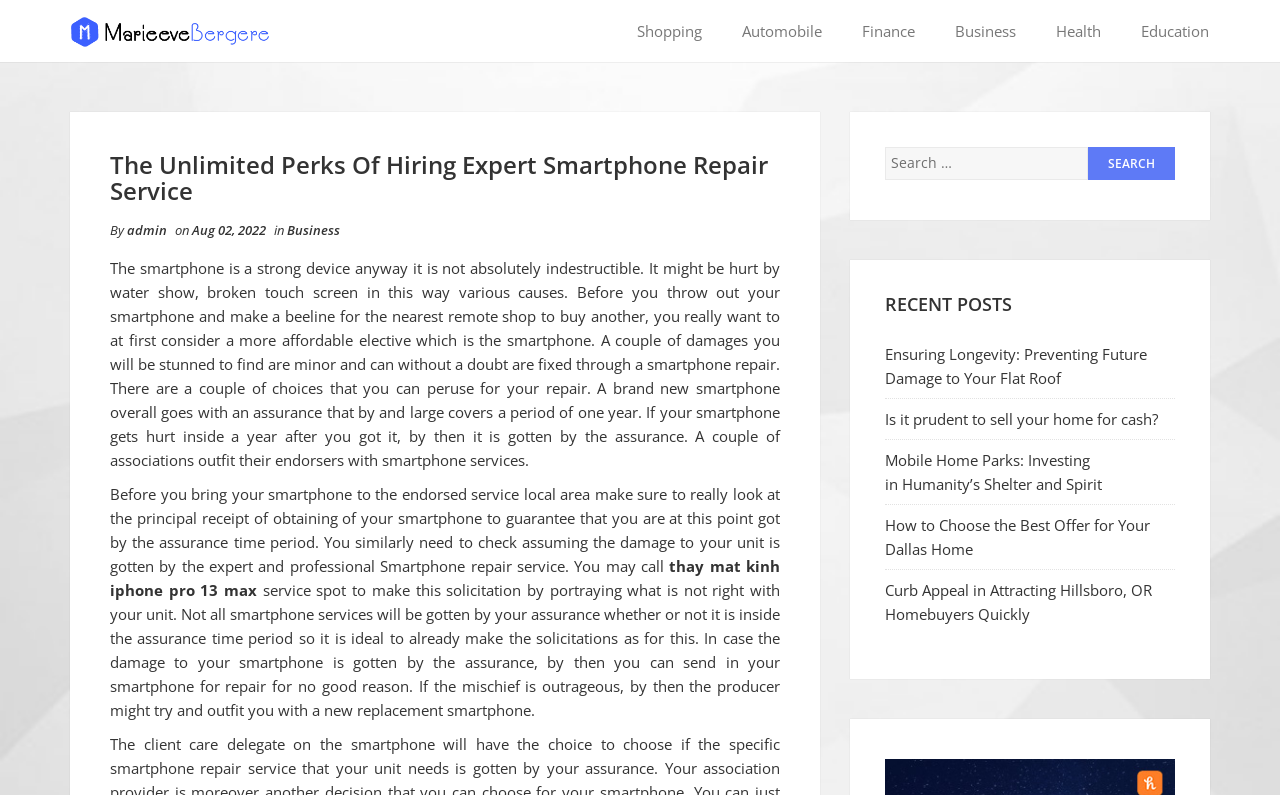Provide the bounding box coordinates of the HTML element described by the text: "admin". The coordinates should be in the format [left, top, right, bottom] with values between 0 and 1.

[0.099, 0.278, 0.13, 0.3]